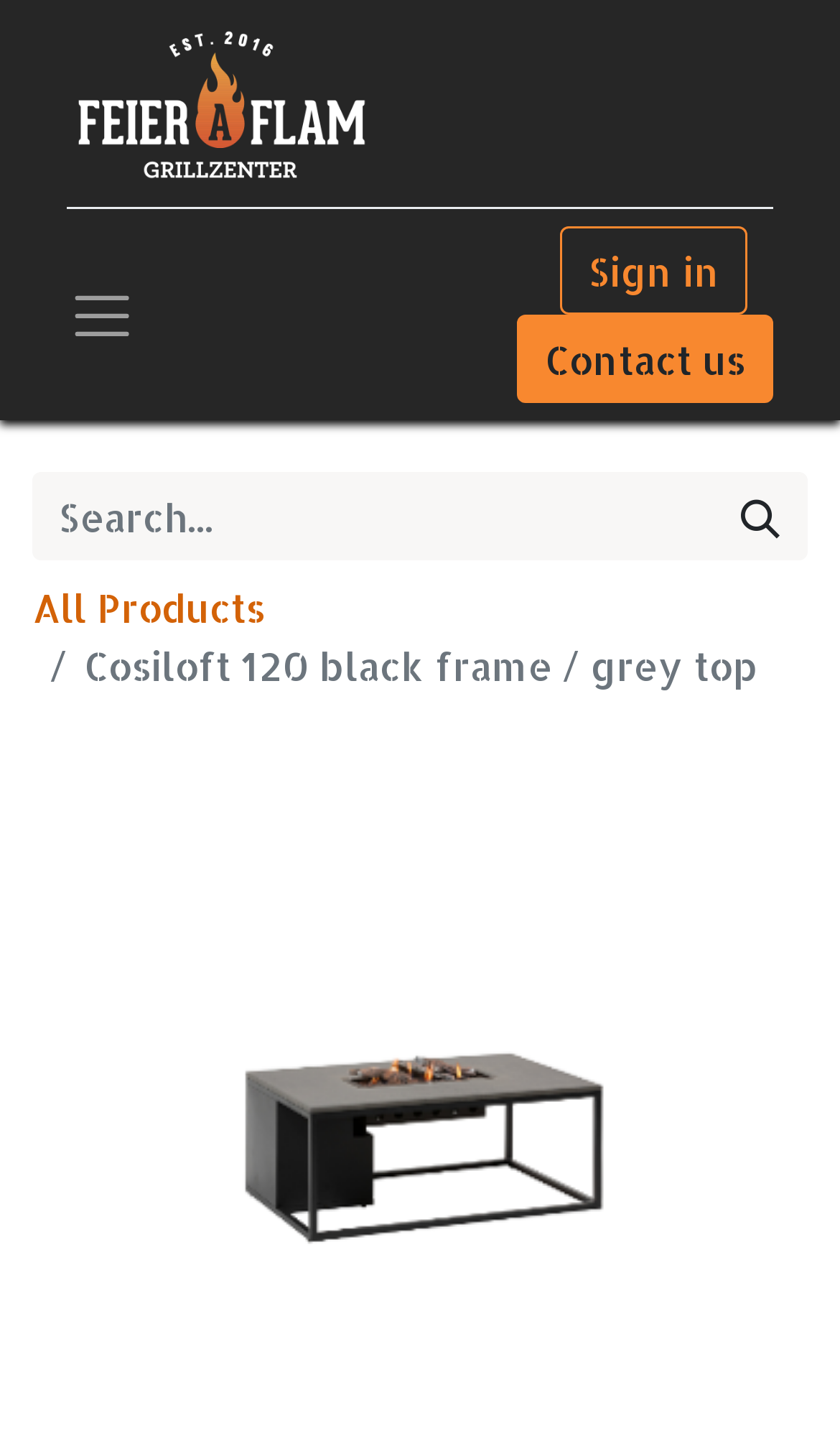Determine the bounding box coordinates for the HTML element mentioned in the following description: "parent_node: Sign in". The coordinates should be a list of four floats ranging from 0 to 1, represented as [left, top, right, bottom].

[0.079, 0.189, 0.165, 0.251]